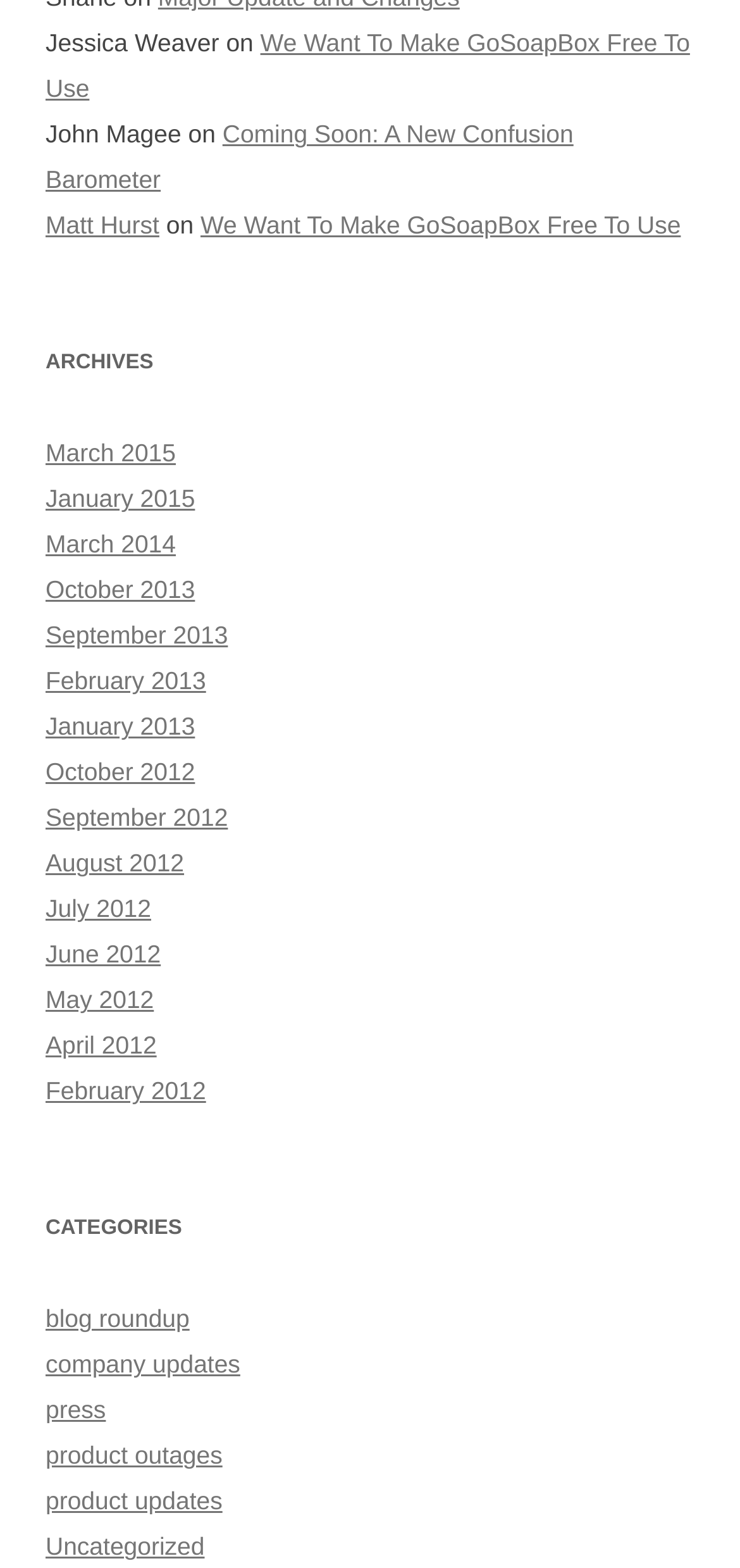Please find the bounding box for the UI element described by: "product outages".

[0.062, 0.919, 0.301, 0.938]